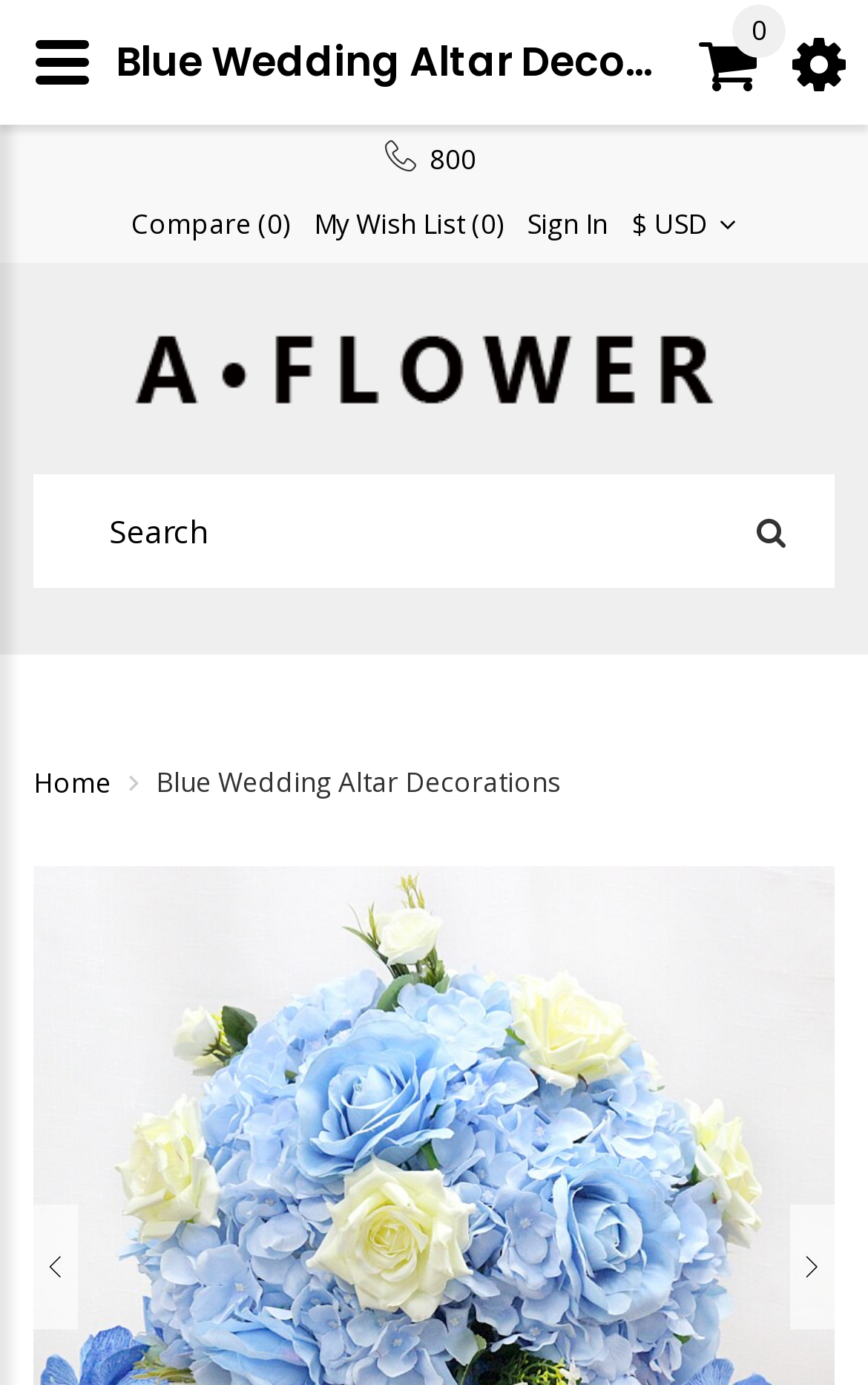Look at the image and answer the question in detail:
What is the currency symbol displayed on the webpage?

I found the currency symbol by looking at the StaticText element with the text '$ USD' at coordinates [0.728, 0.148, 0.823, 0.175]. The symbol is a dollar sign.